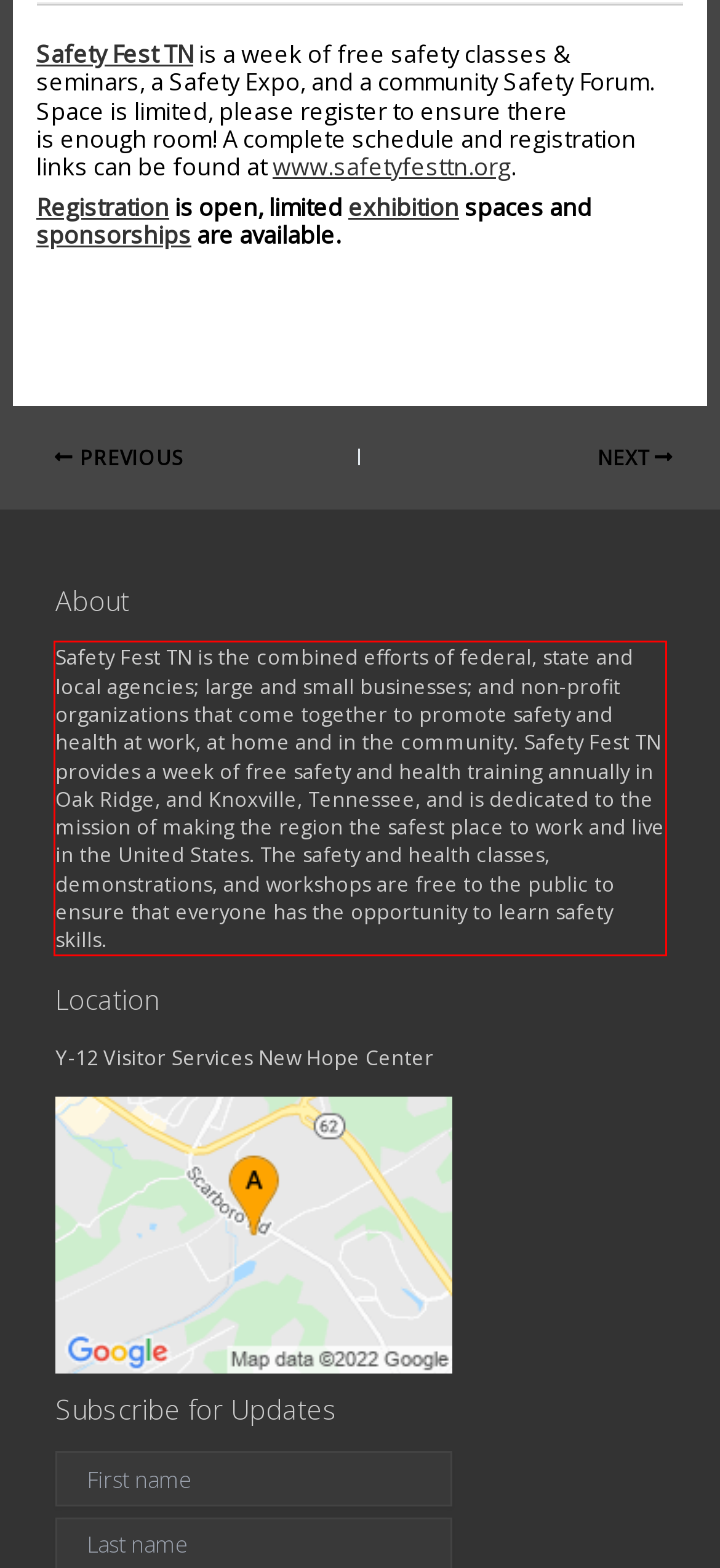Examine the webpage screenshot, find the red bounding box, and extract the text content within this marked area.

Safety Fest TN is the combined efforts of federal, state and local agencies; large and small businesses; and non-profit organizations that come together to promote safety and health at work, at home and in the community. Safety Fest TN provides a week of free safety and health training annually in Oak Ridge, and Knoxville, Tennessee, and is dedicated to the mission of making the region the safest place to work and live in the United States. The safety and health classes, demonstrations, and workshops are free to the public to ensure that everyone has the opportunity to learn safety skills.